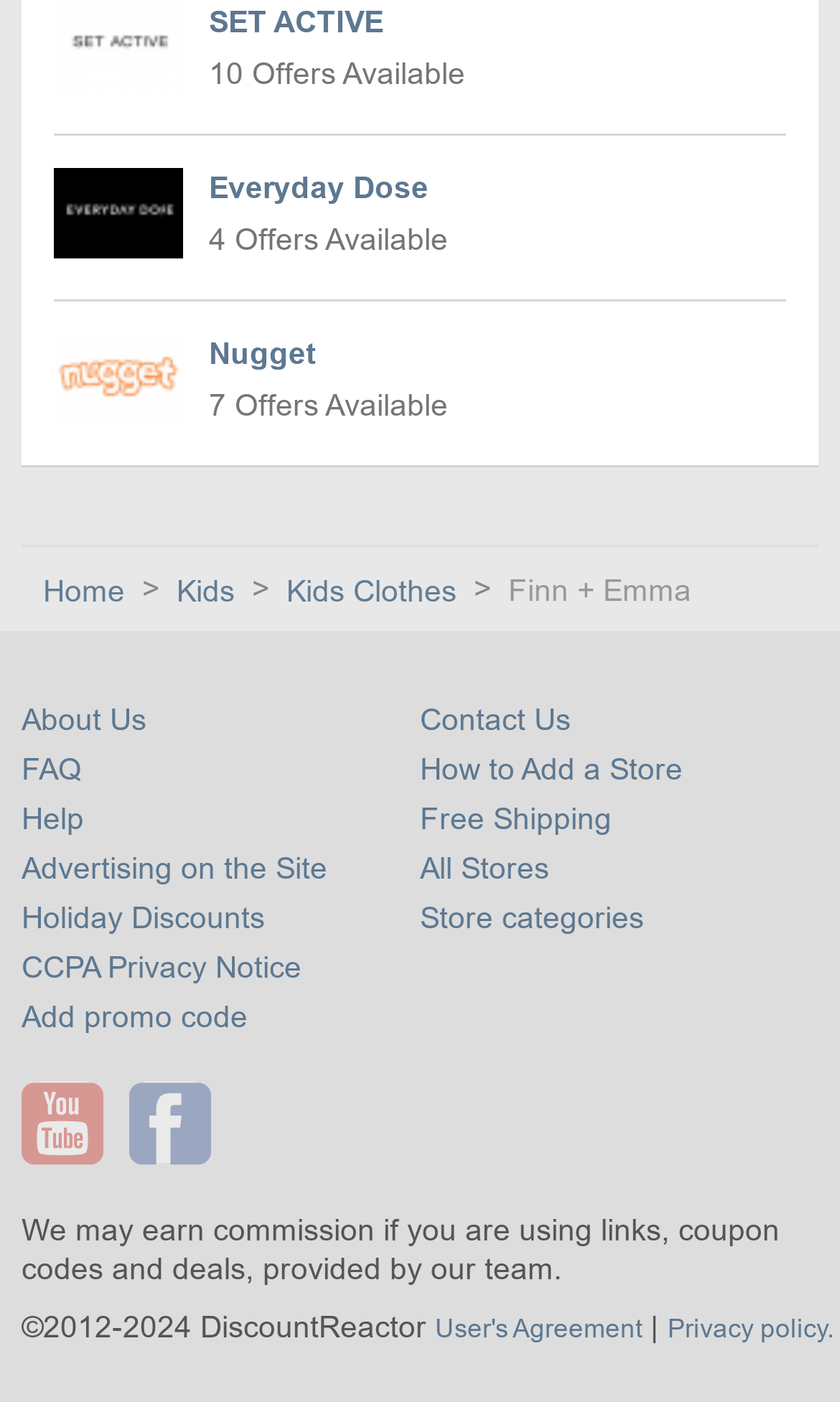Bounding box coordinates are specified in the format (top-left x, top-left y, bottom-right x, bottom-right y). All values are floating point numbers bounded between 0 and 1. Please provide the bounding box coordinate of the region this sentence describes: How to Add a Store

[0.5, 0.536, 0.813, 0.561]